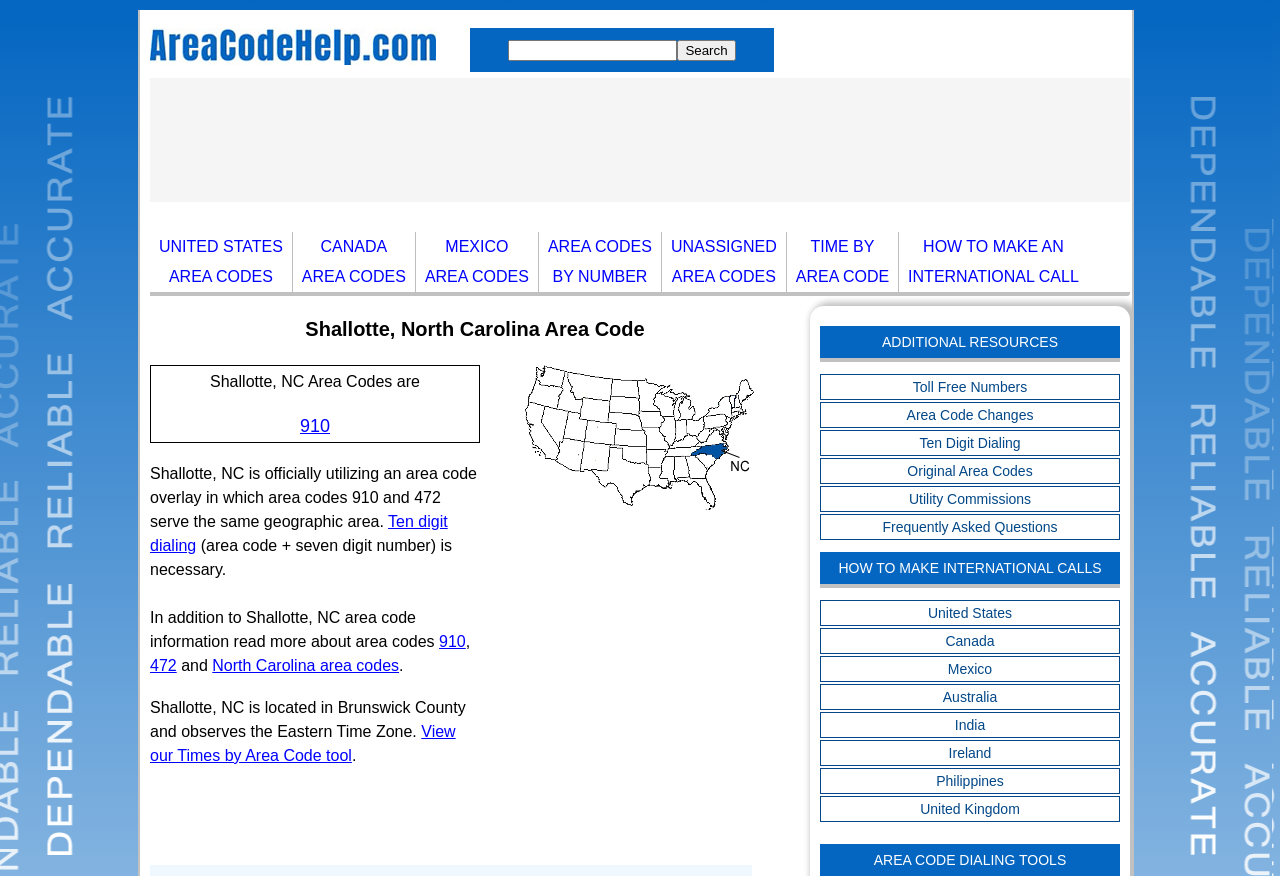Determine the bounding box coordinates of the section to be clicked to follow the instruction: "Learn about area code 910". The coordinates should be given as four float numbers between 0 and 1, formatted as [left, top, right, bottom].

[0.234, 0.474, 0.258, 0.497]